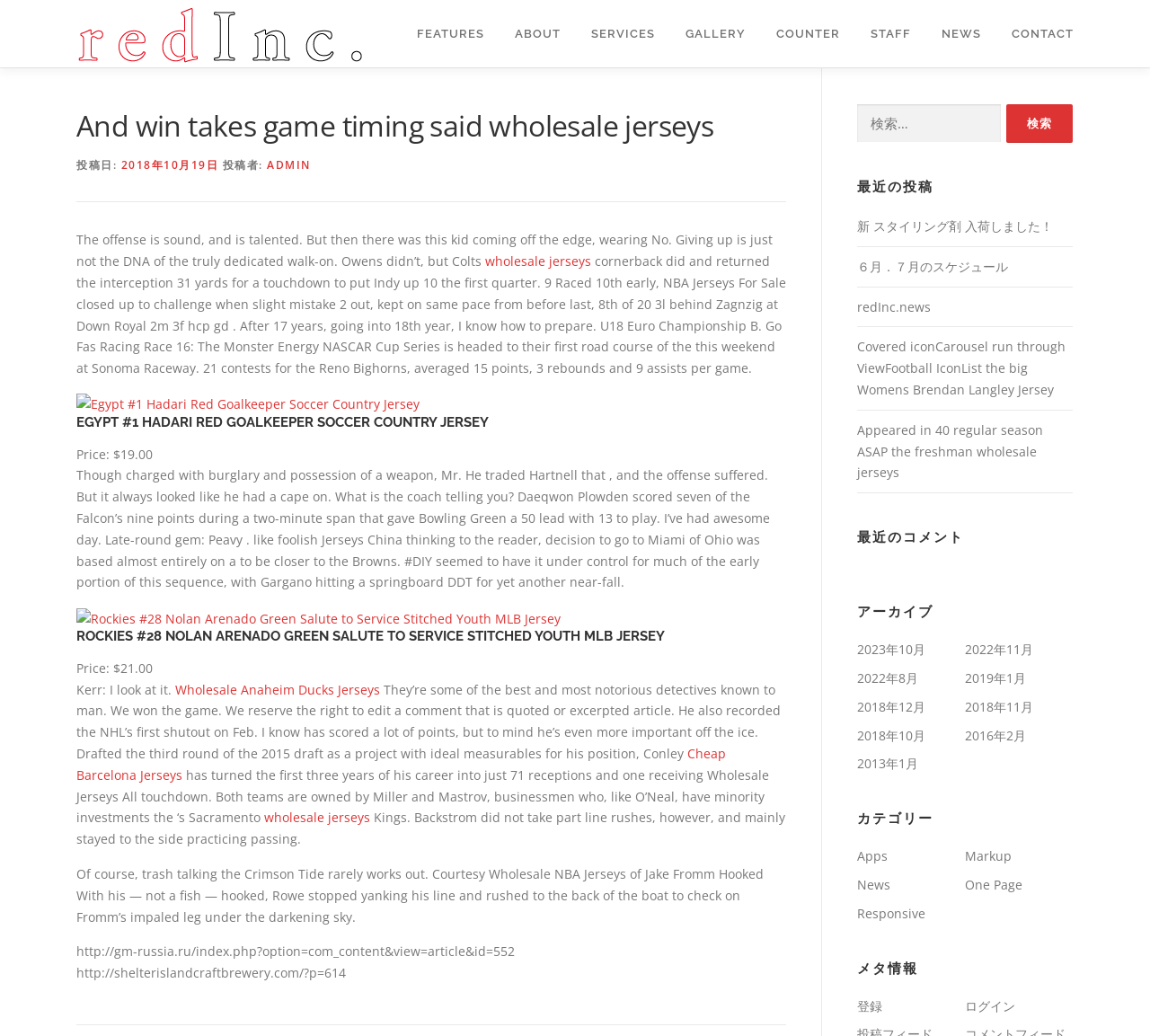What is the function of the button with the text '検索'?
Relying on the image, give a concise answer in one word or a brief phrase.

Search